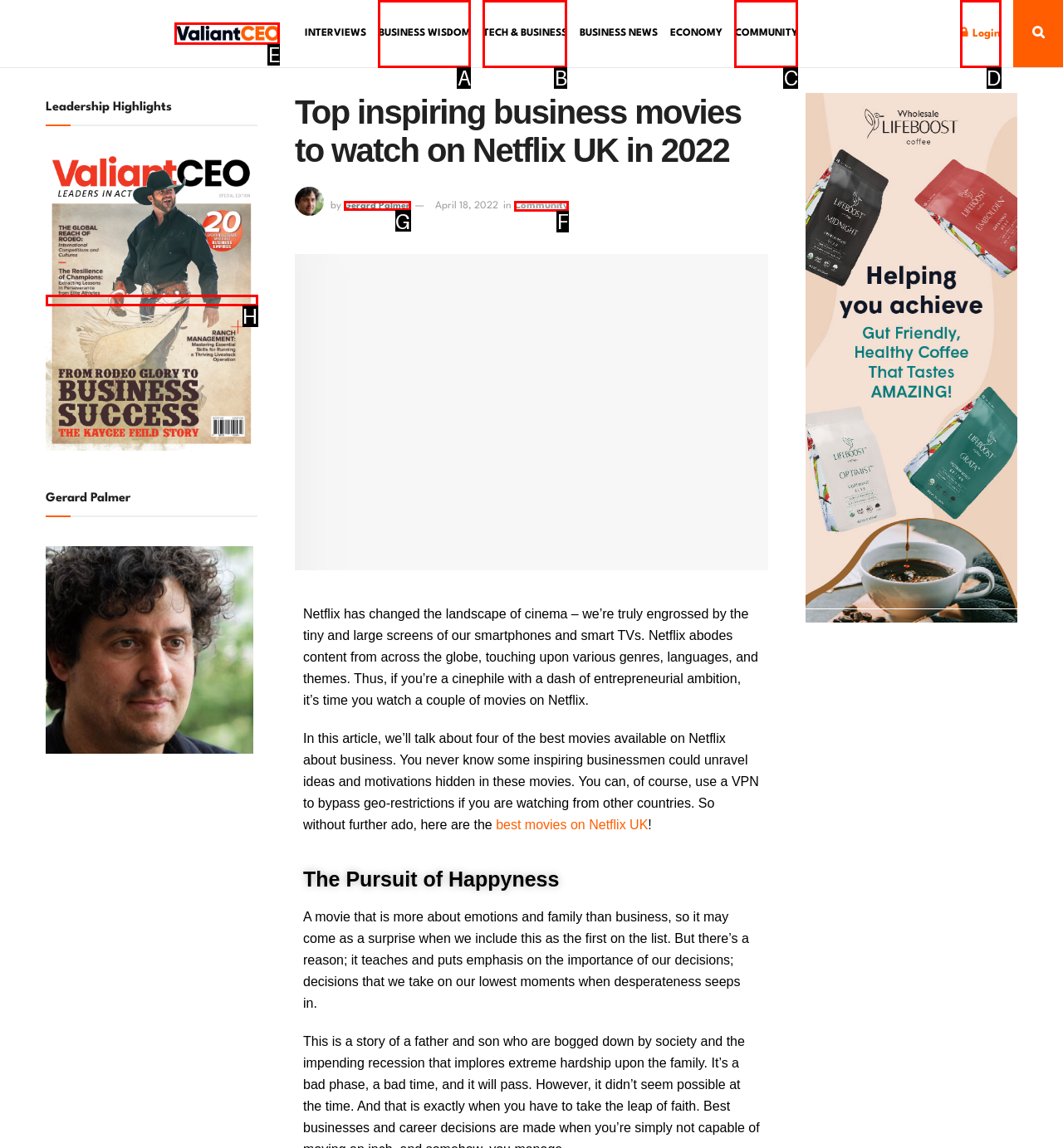Identify the letter of the UI element needed to carry out the task: Explore the 'Community' section
Reply with the letter of the chosen option.

F